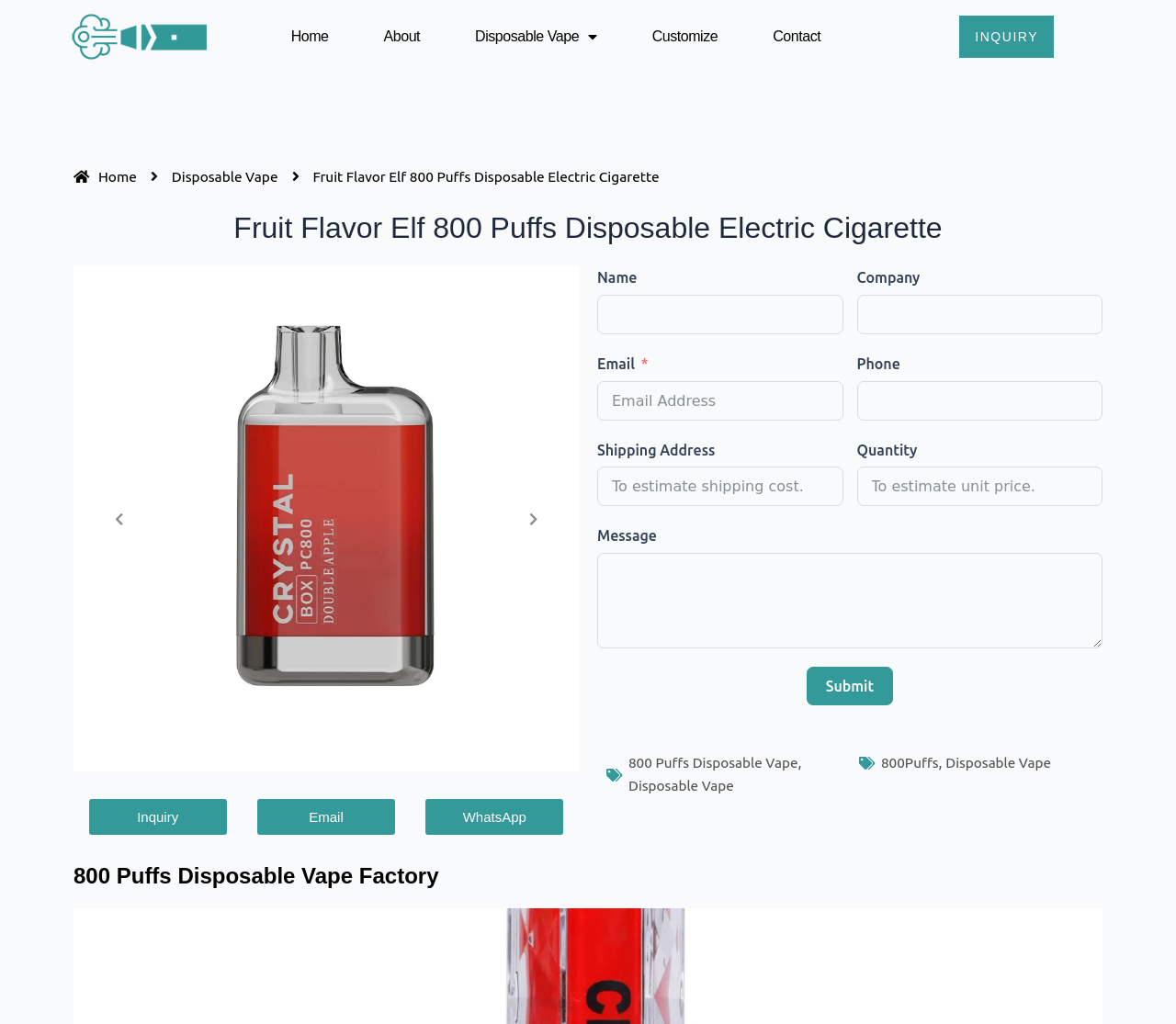Please identify the bounding box coordinates of the region to click in order to complete the task: "Click on the 'Disposable Vape' link". The coordinates must be four float numbers between 0 and 1, specified as [left, top, right, bottom].

[0.148, 0.161, 0.242, 0.184]